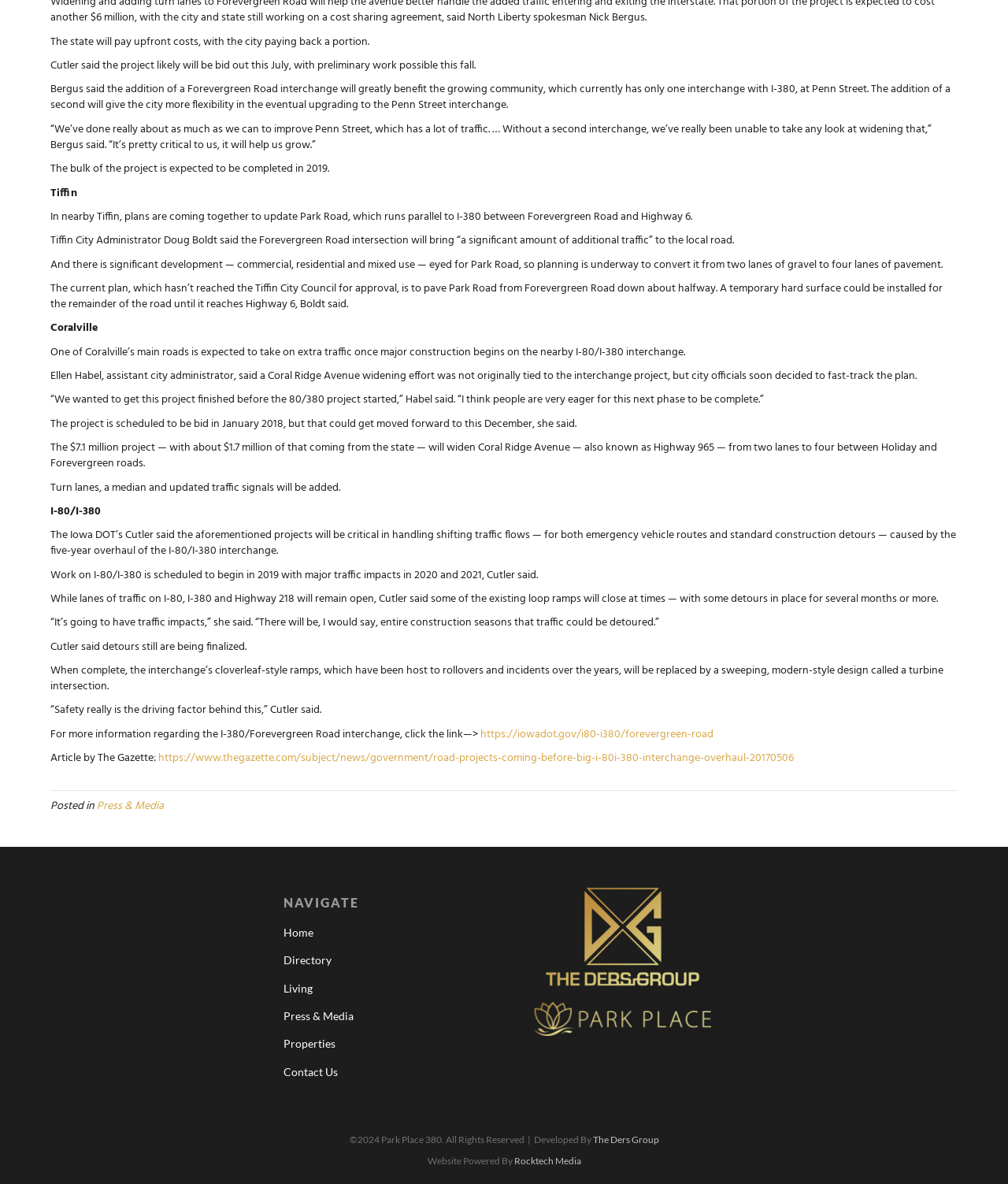Please find the bounding box coordinates of the clickable region needed to complete the following instruction: "Click the Rocktech Media link". The bounding box coordinates must consist of four float numbers between 0 and 1, i.e., [left, top, right, bottom].

[0.51, 0.976, 0.576, 0.986]